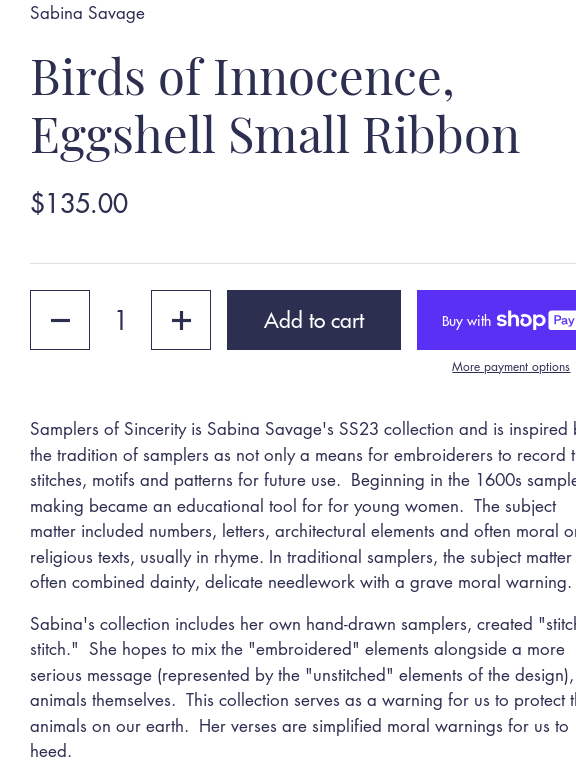What is the inspiration behind the ribbon's design?
Using the information from the image, provide a comprehensive answer to the question.

The caption states that the ribbon's design is inspired by the tradition of samplers, which combine art and moral storytelling, indicating that the intricate designs on the ribbon are influenced by this artistic tradition.